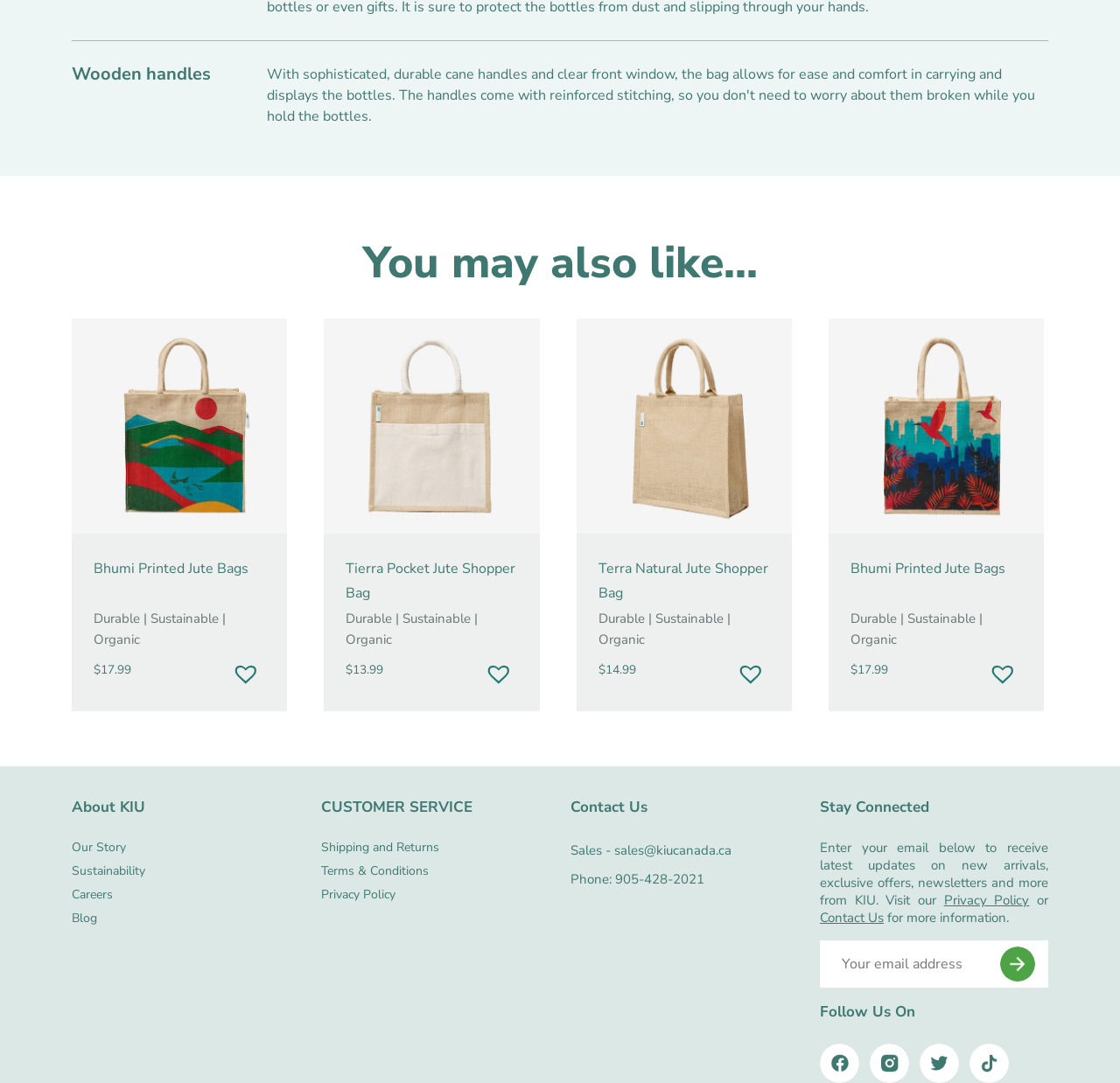Respond with a single word or phrase:
What is the phone number for sales?

905-428-2021